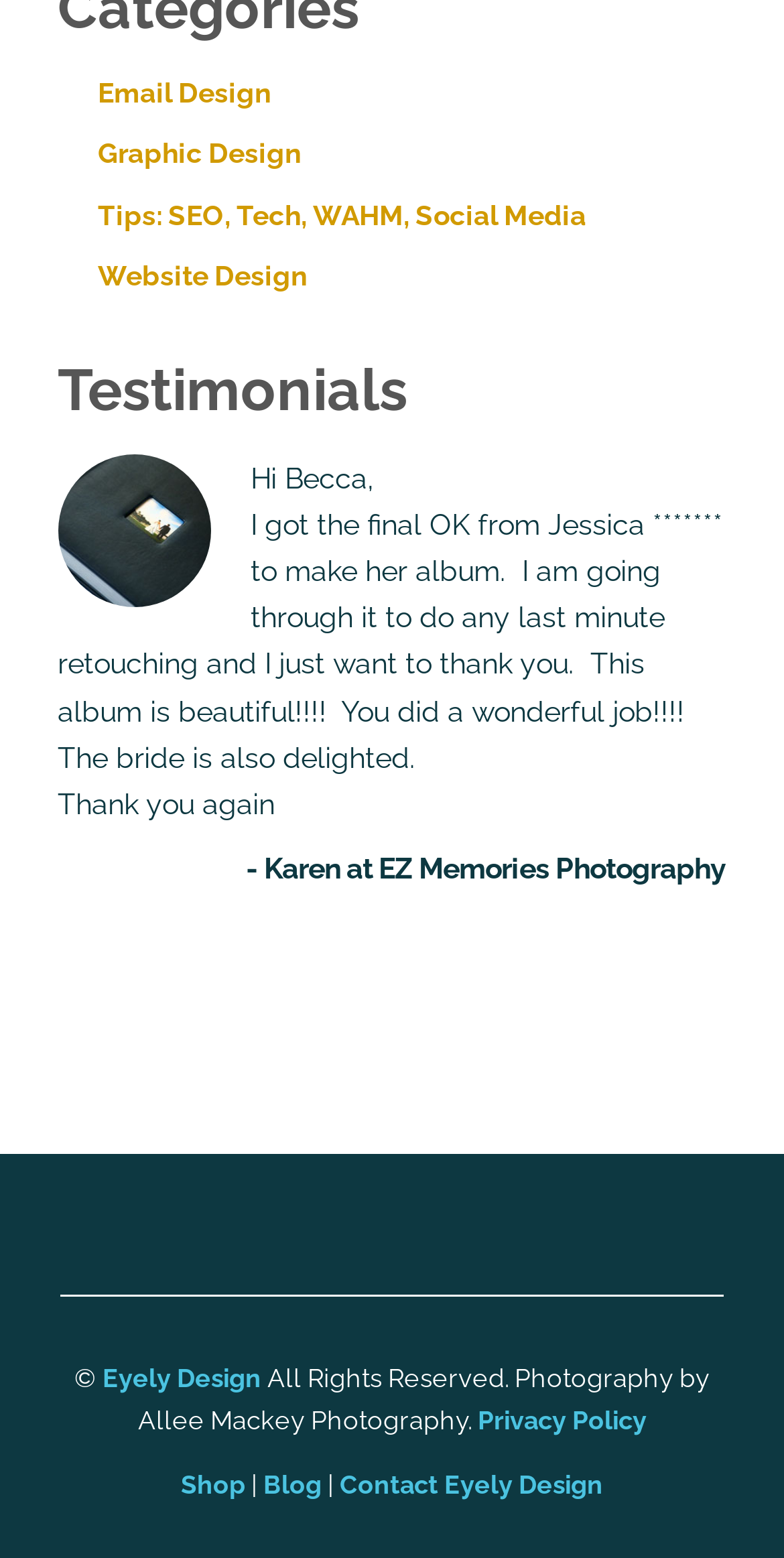Find the bounding box coordinates of the area that needs to be clicked in order to achieve the following instruction: "Read testimonials from Karen at EZ Memories Photography". The coordinates should be specified as four float numbers between 0 and 1, i.e., [left, top, right, bottom].

[0.074, 0.292, 0.269, 0.39]